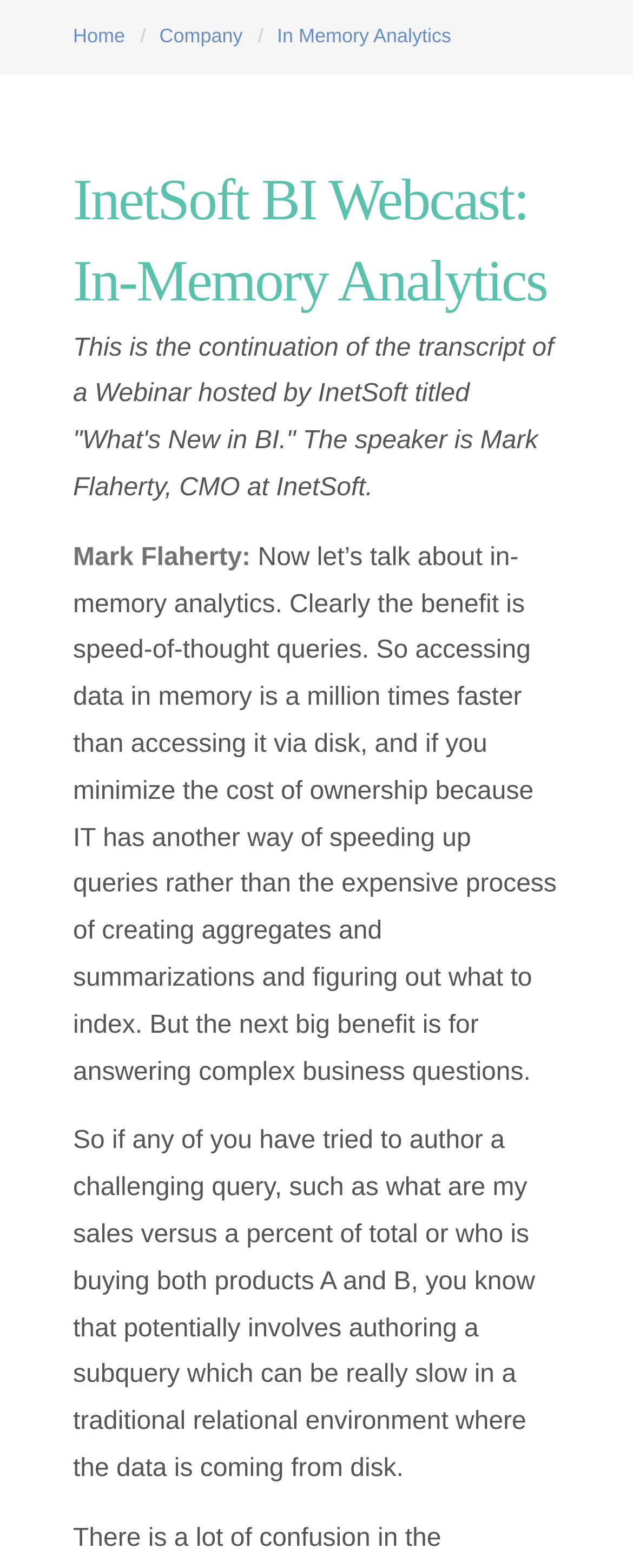What type of query can be slow in a traditional relational environment?
Answer the question using a single word or phrase, according to the image.

Subquery